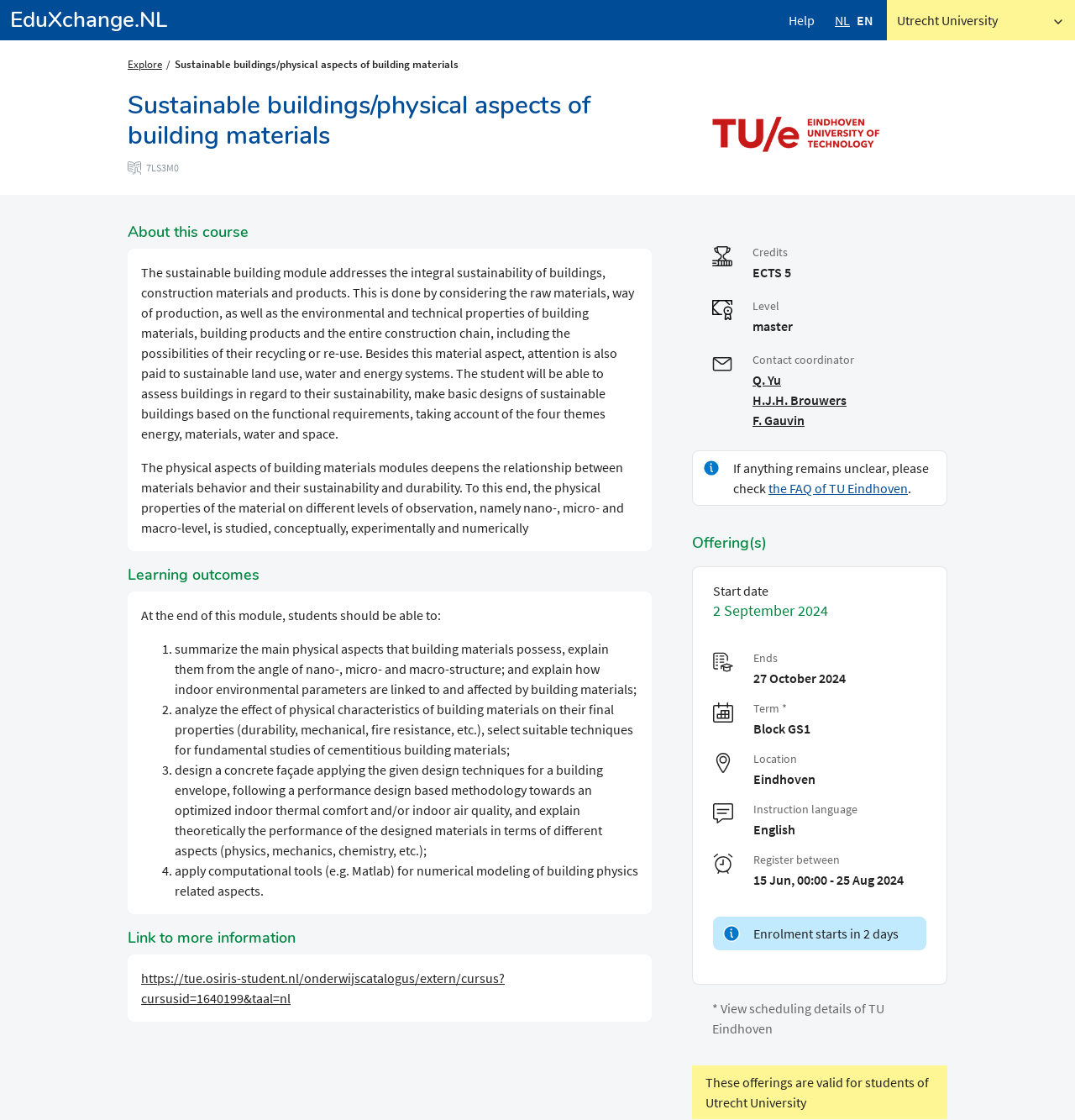Who are the contact coordinators for this course?
Look at the screenshot and provide an in-depth answer.

The answer can be found in the link elements 'Q. Yu', 'H.J.H. Brouwers', 'F. Gauvin' which are listed as the contact coordinators for this course.